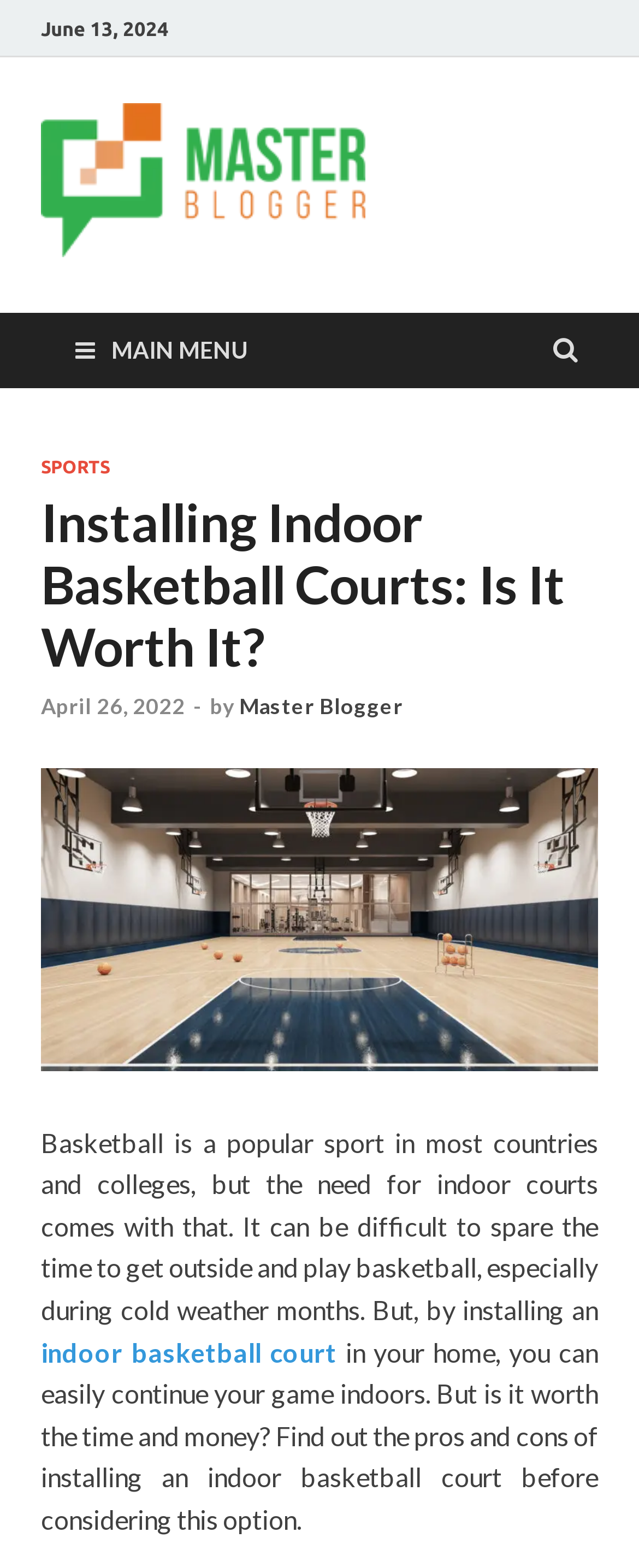Find the bounding box coordinates of the element to click in order to complete this instruction: "Visit the 'Master Blogger' page". The bounding box coordinates must be four float numbers between 0 and 1, denoted as [left, top, right, bottom].

[0.064, 0.147, 0.572, 0.167]